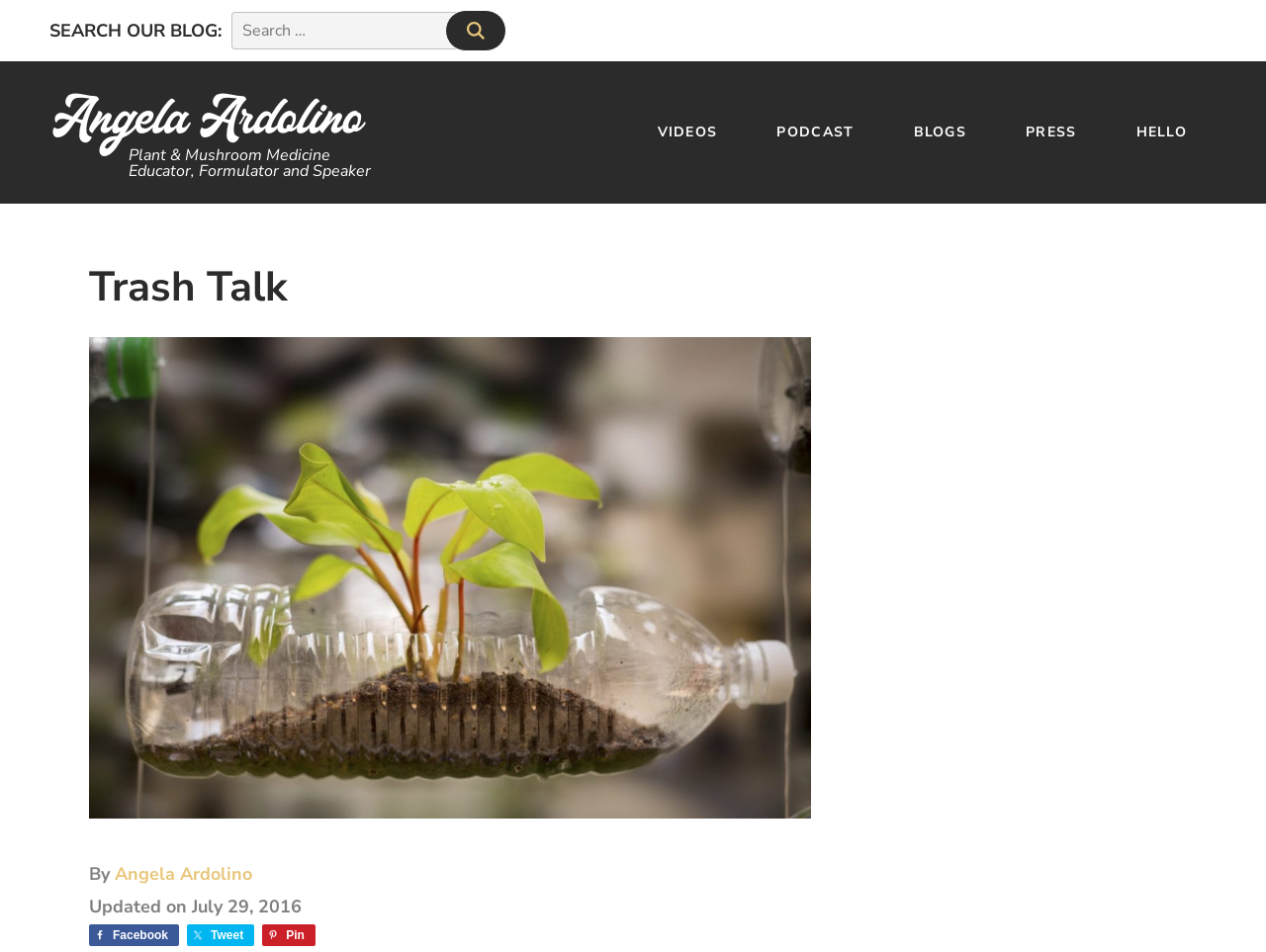Please indicate the bounding box coordinates for the clickable area to complete the following task: "Read the latest blog". The coordinates should be specified as four float numbers between 0 and 1, i.e., [left, top, right, bottom].

[0.07, 0.272, 0.641, 0.333]